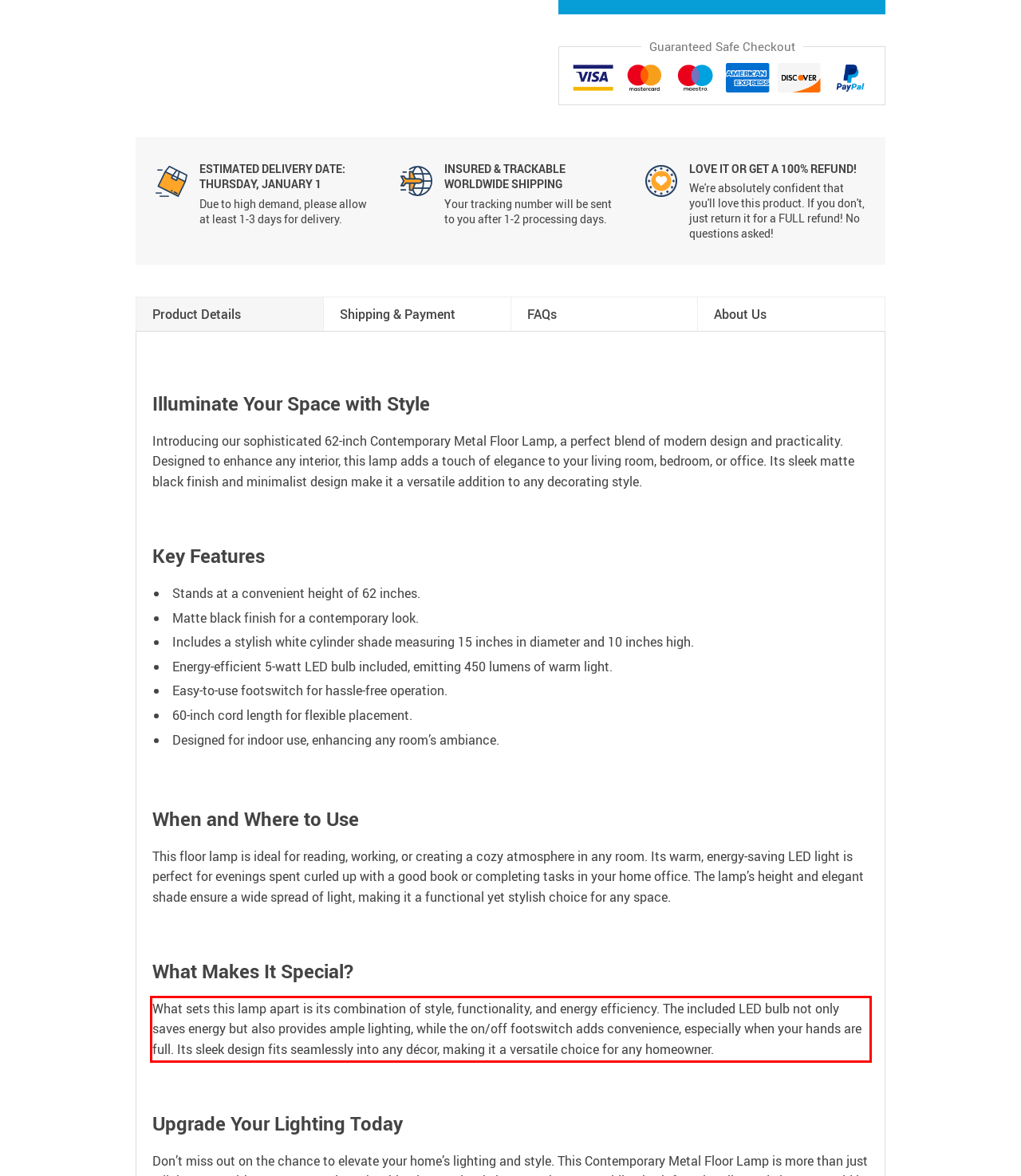You are provided with a screenshot of a webpage that includes a red bounding box. Extract and generate the text content found within the red bounding box.

What sets this lamp apart is its combination of style, functionality, and energy efficiency. The included LED bulb not only saves energy but also provides ample lighting, while the on/off footswitch adds convenience, especially when your hands are full. Its sleek design fits seamlessly into any décor, making it a versatile choice for any homeowner.